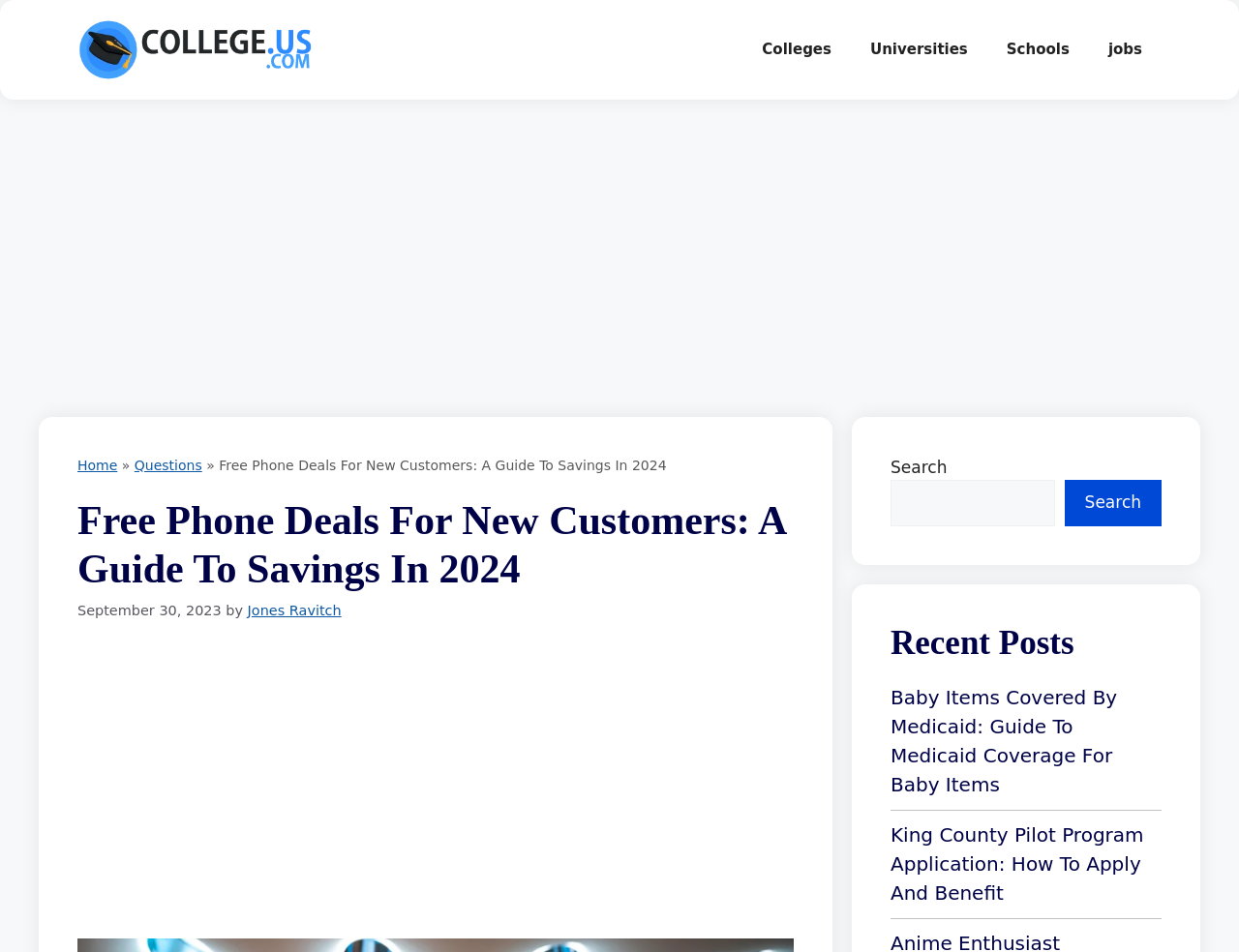What is the date of the article?
Please ensure your answer is as detailed and informative as possible.

The date 'September 30, 2023' is mentioned below the article title, indicating the date the article was published.